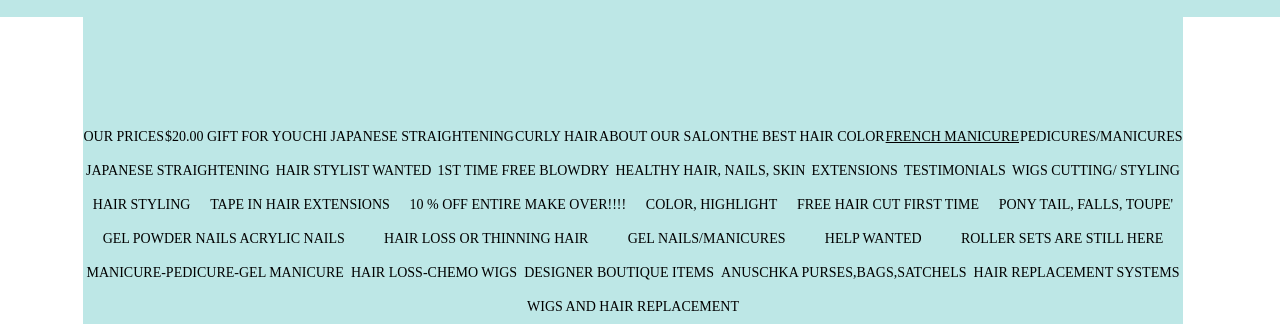Kindly determine the bounding box coordinates of the area that needs to be clicked to fulfill this instruction: "Select the 'fitness' tag".

None